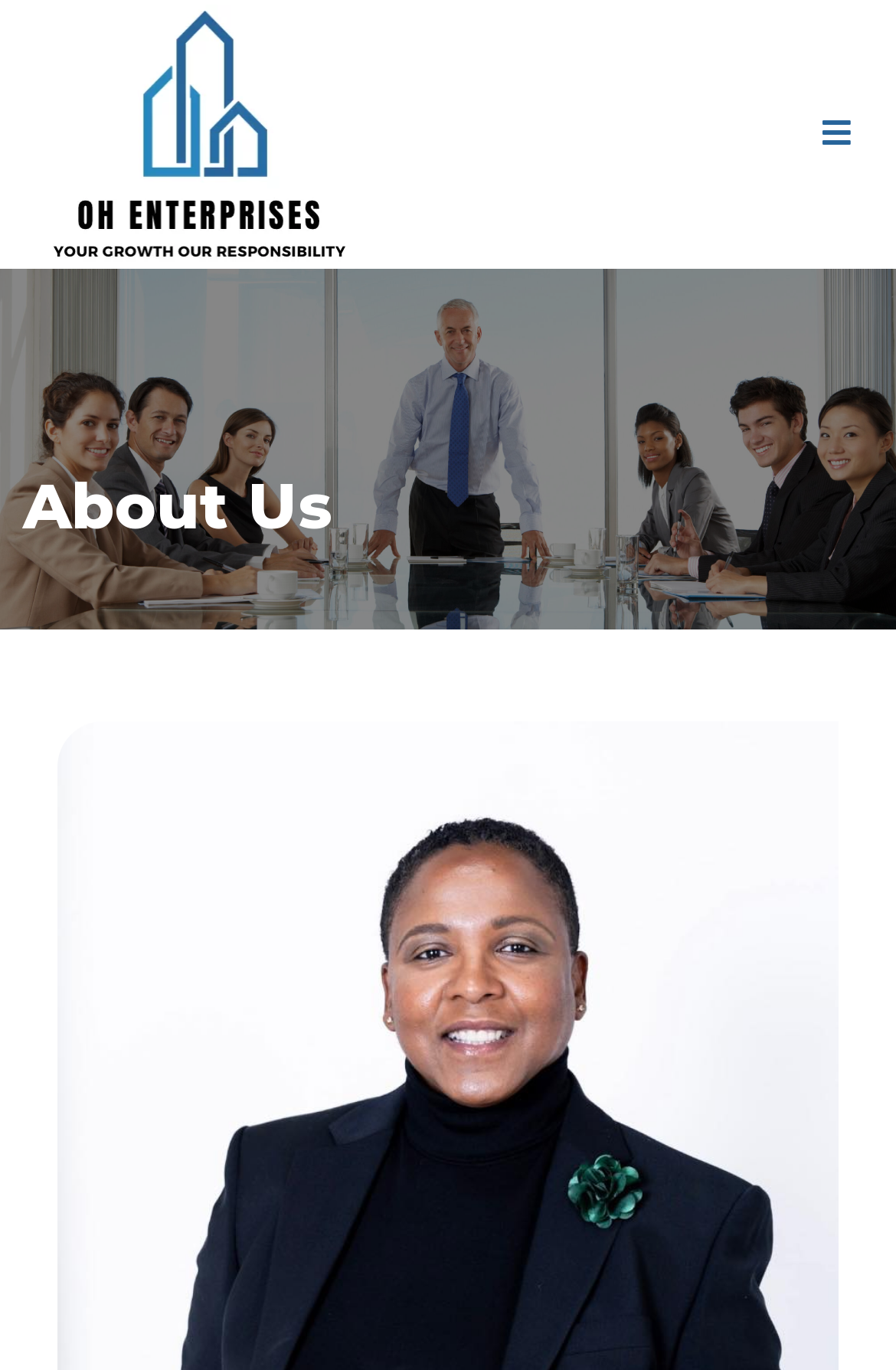Locate the UI element described by aria-label="Mobile Menu" and provide its bounding box coordinates. Use the format (top-left x, top-left y, bottom-right x, bottom-right y) with all values as floating point numbers between 0 and 1.

[0.918, 0.0, 0.95, 0.196]